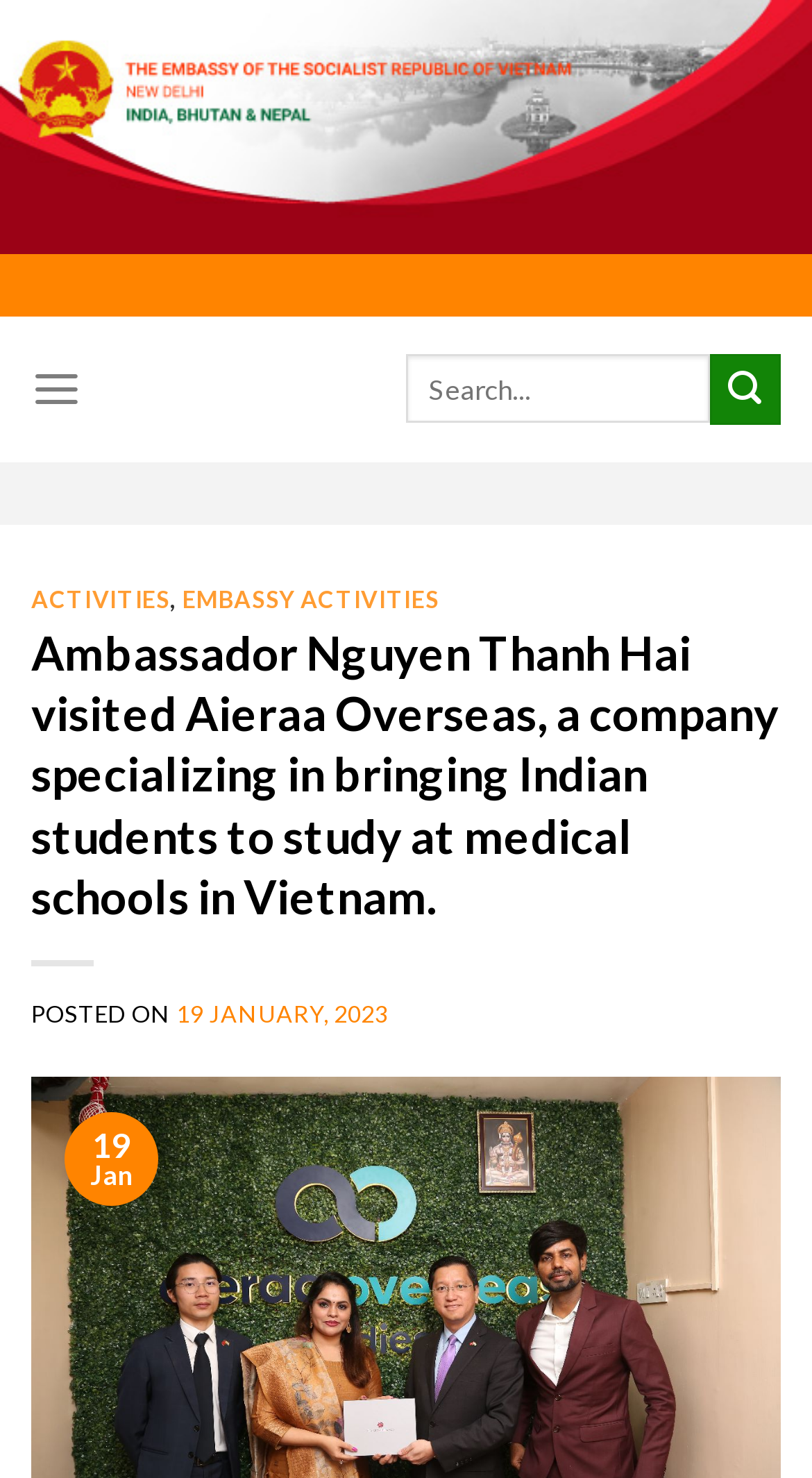Respond to the question below with a single word or phrase:
What is the purpose of Aieraa Overseas?

Bringing Indian students to study at medical schools in Vietnam